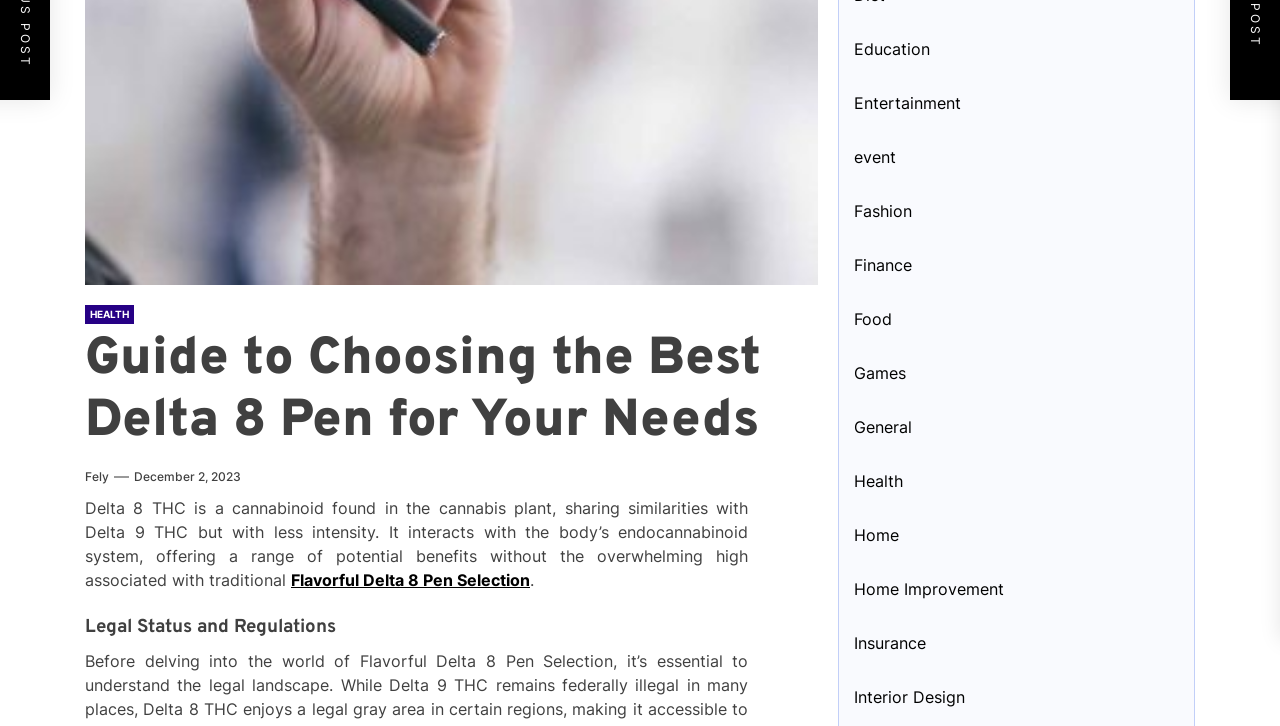Predict the bounding box coordinates for the UI element described as: "December 2, 2023December 4, 2023". The coordinates should be four float numbers between 0 and 1, presented as [left, top, right, bottom].

[0.105, 0.645, 0.188, 0.67]